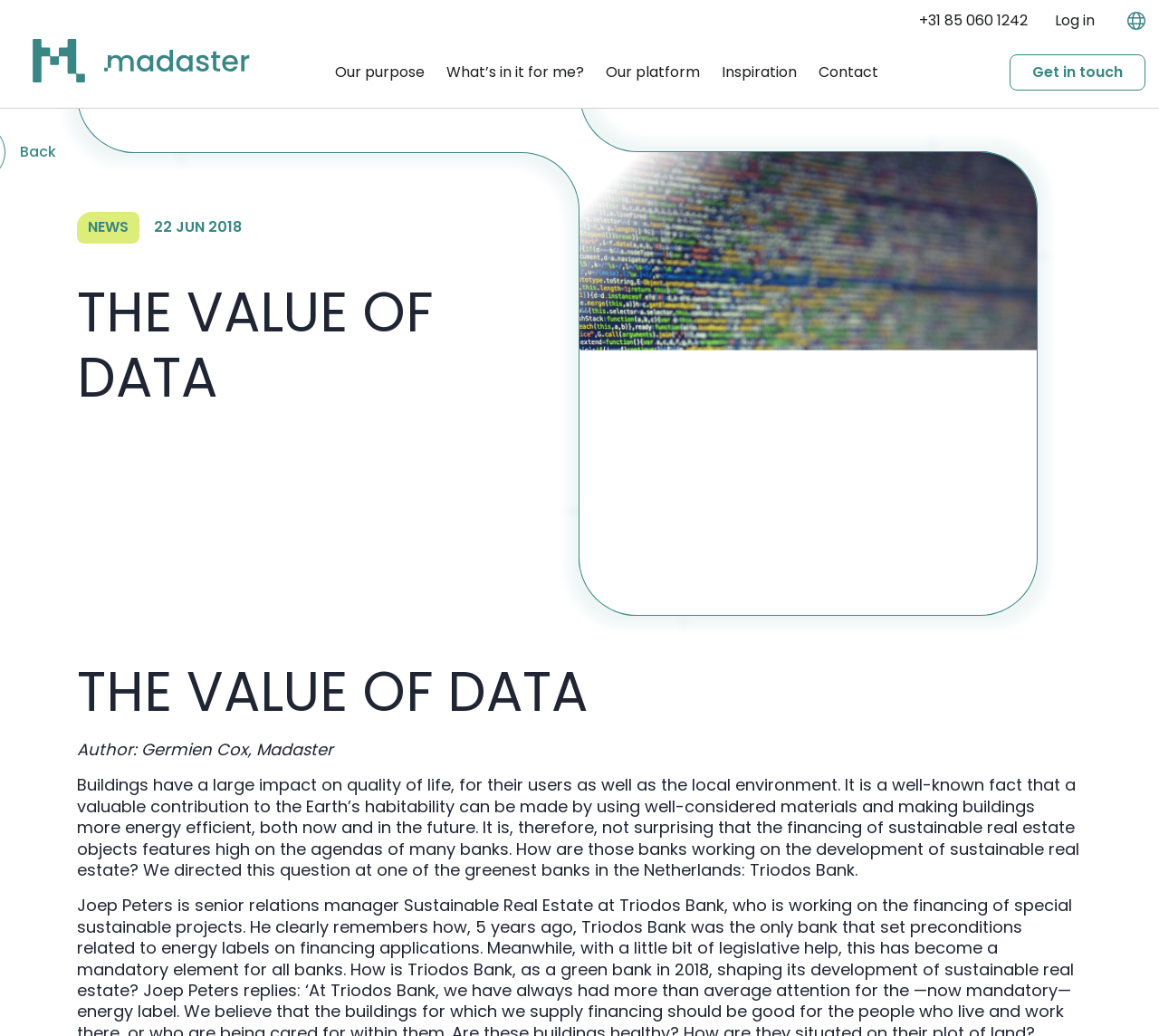Look at the image and write a detailed answer to the question: 
What is the topic of the article on the webpage?

By reading the static text on the webpage, I found that the article is discussing the value of data in the context of sustainable real estate, specifically how banks are working on developing sustainable real estate objects.